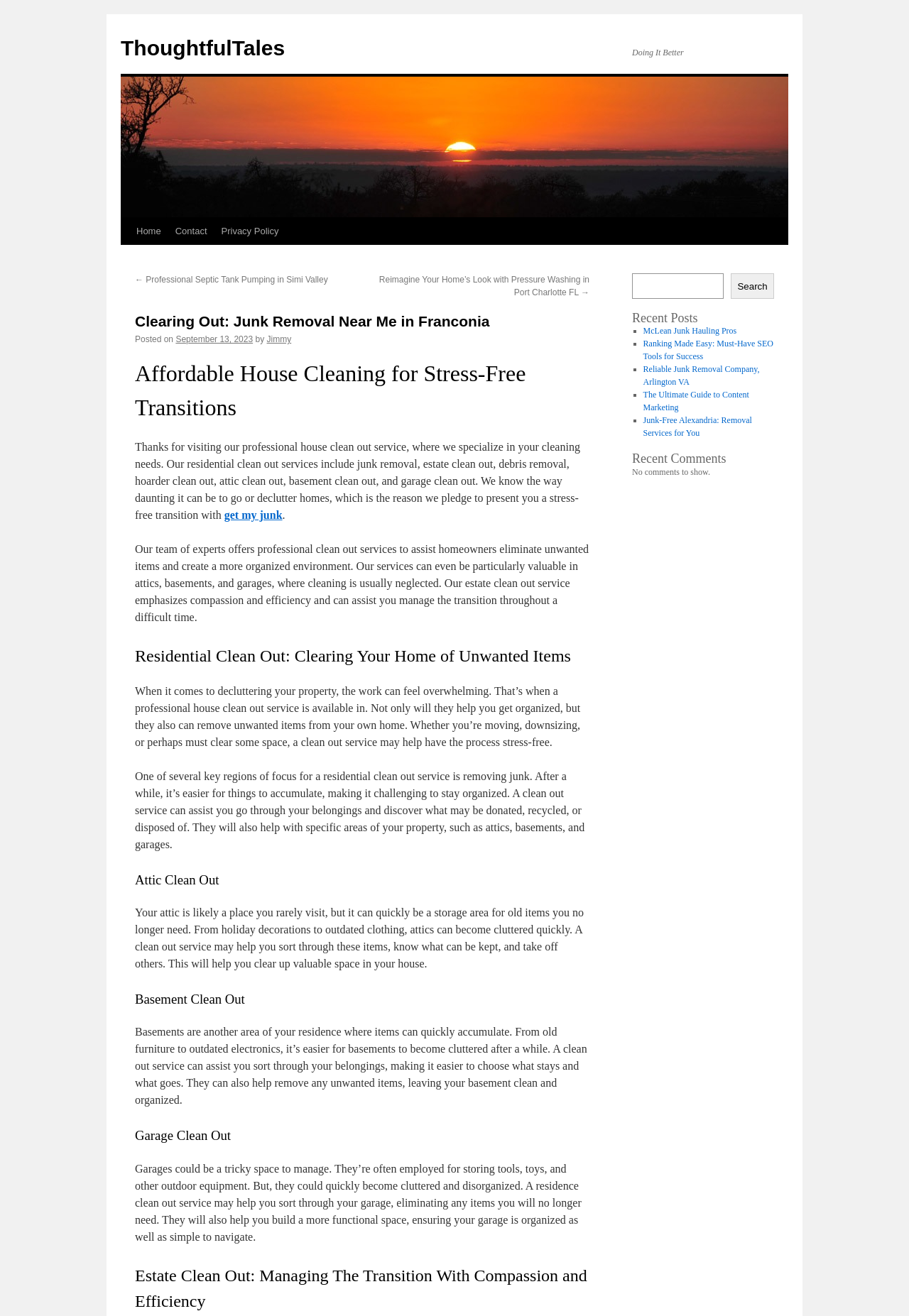Specify the bounding box coordinates of the area that needs to be clicked to achieve the following instruction: "Get my junk".

[0.247, 0.387, 0.311, 0.396]